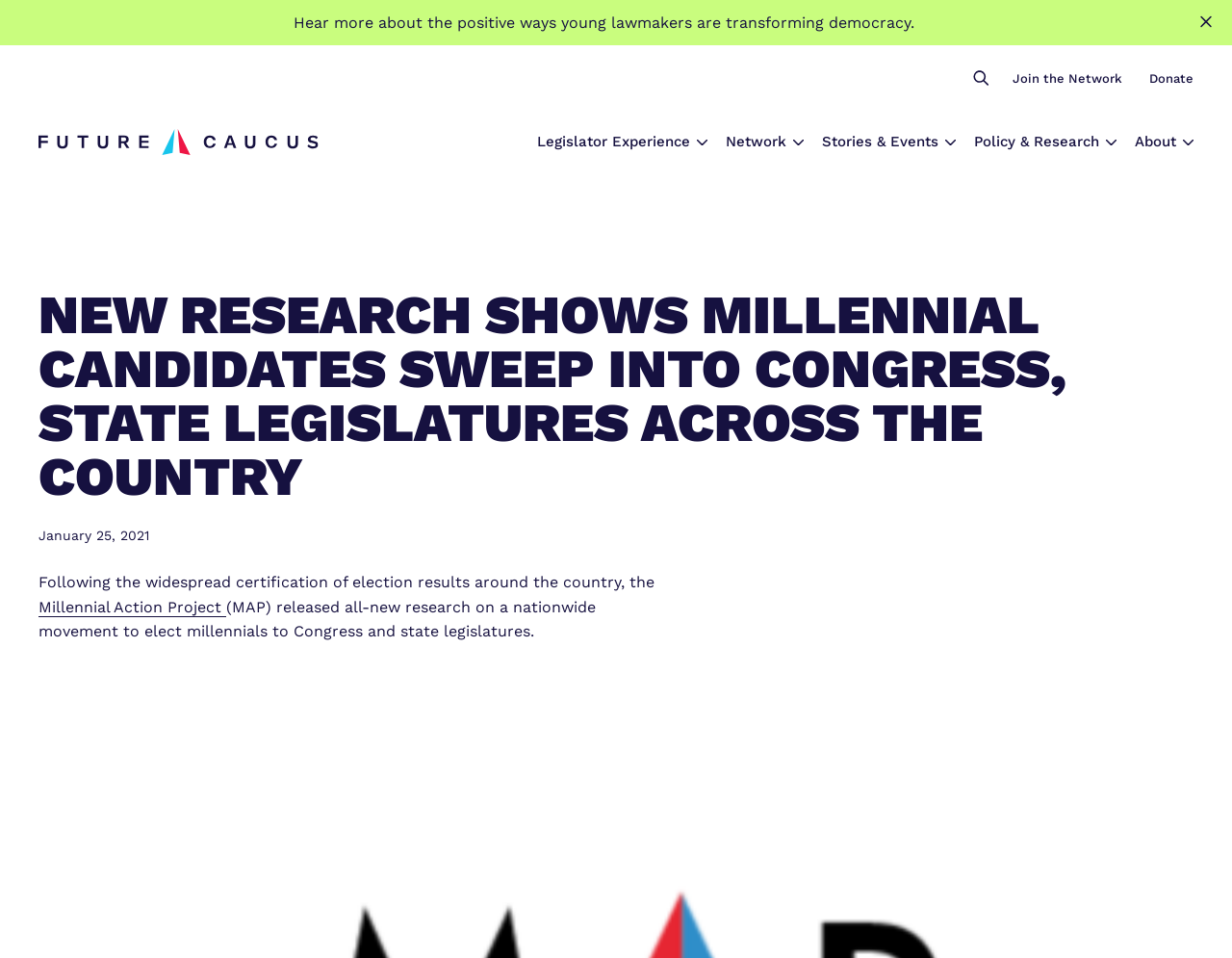Specify the bounding box coordinates of the element's area that should be clicked to execute the given instruction: "Explore Legislator Experience". The coordinates should be four float numbers between 0 and 1, i.e., [left, top, right, bottom].

[0.43, 0.135, 0.566, 0.161]